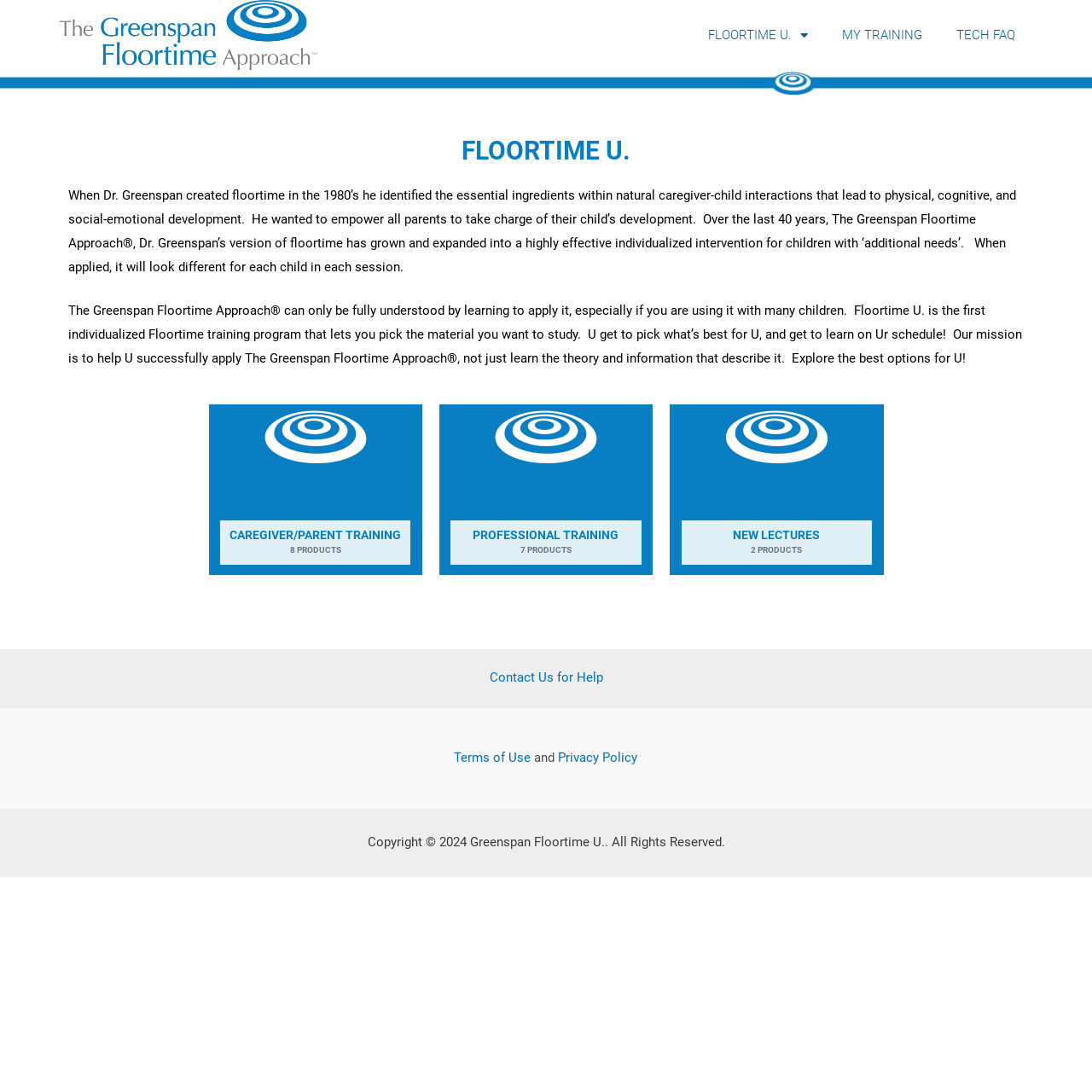How many types of training are offered?
Based on the image, give a one-word or short phrase answer.

3